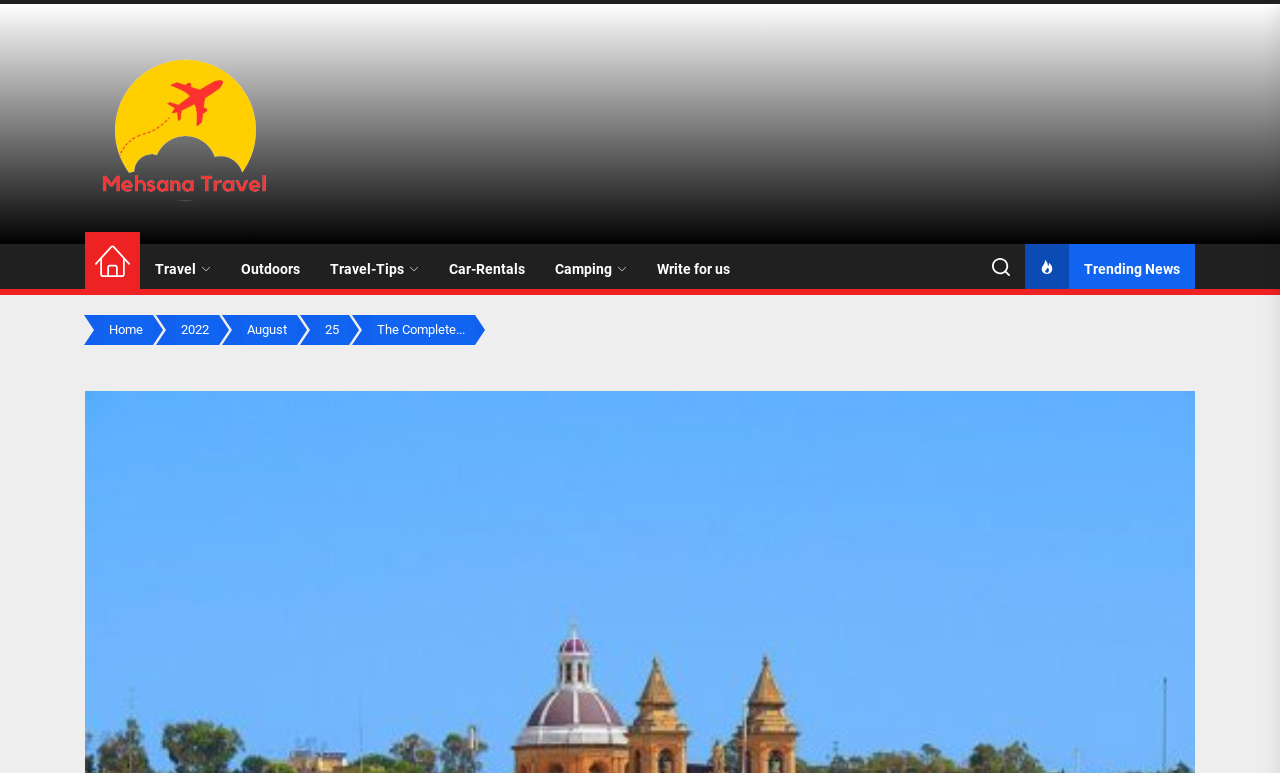Identify the bounding box coordinates of the part that should be clicked to carry out this instruction: "Click on the Travel link".

[0.109, 0.316, 0.177, 0.382]